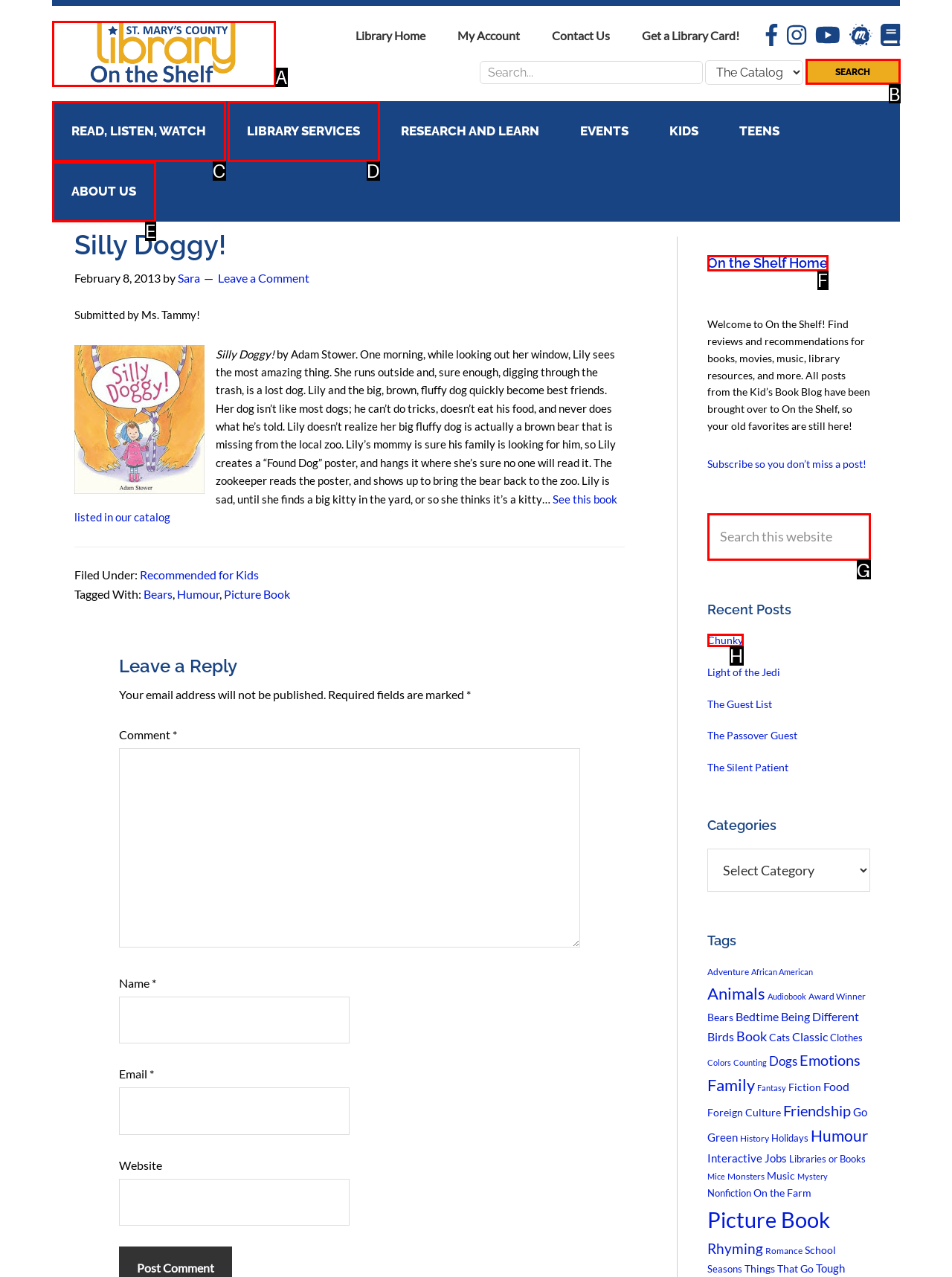Determine which option fits the element description: On the Shelf
Answer with the option’s letter directly.

A